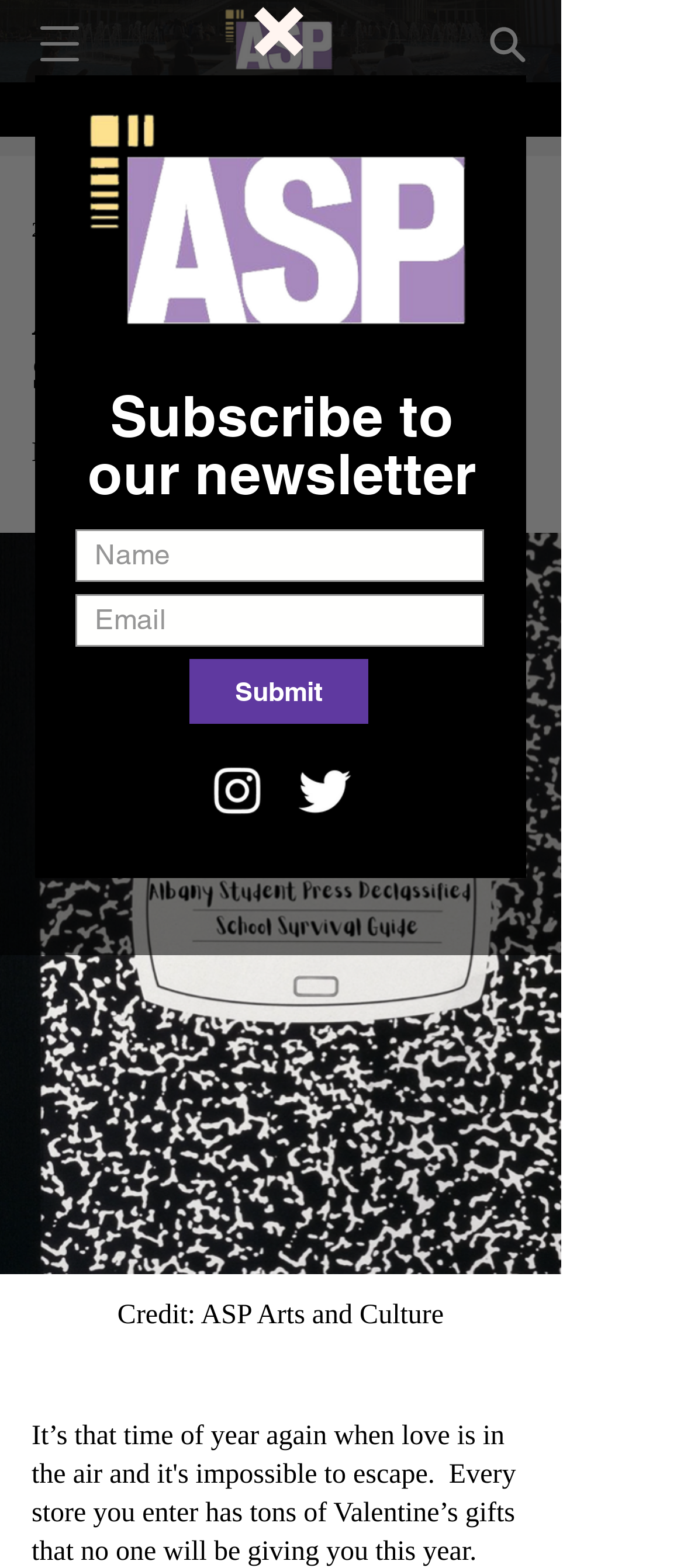Answer this question using a single word or a brief phrase:
What is the duration of the content?

2 min